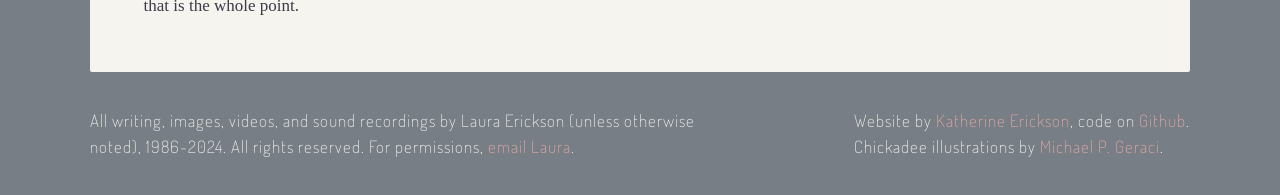Who designed the website?
Based on the visual information, provide a detailed and comprehensive answer.

The static text at the bottom of the webpage states 'Website by Katherine Erickson, code on Github.' This indicates that Katherine Erickson designed the website.